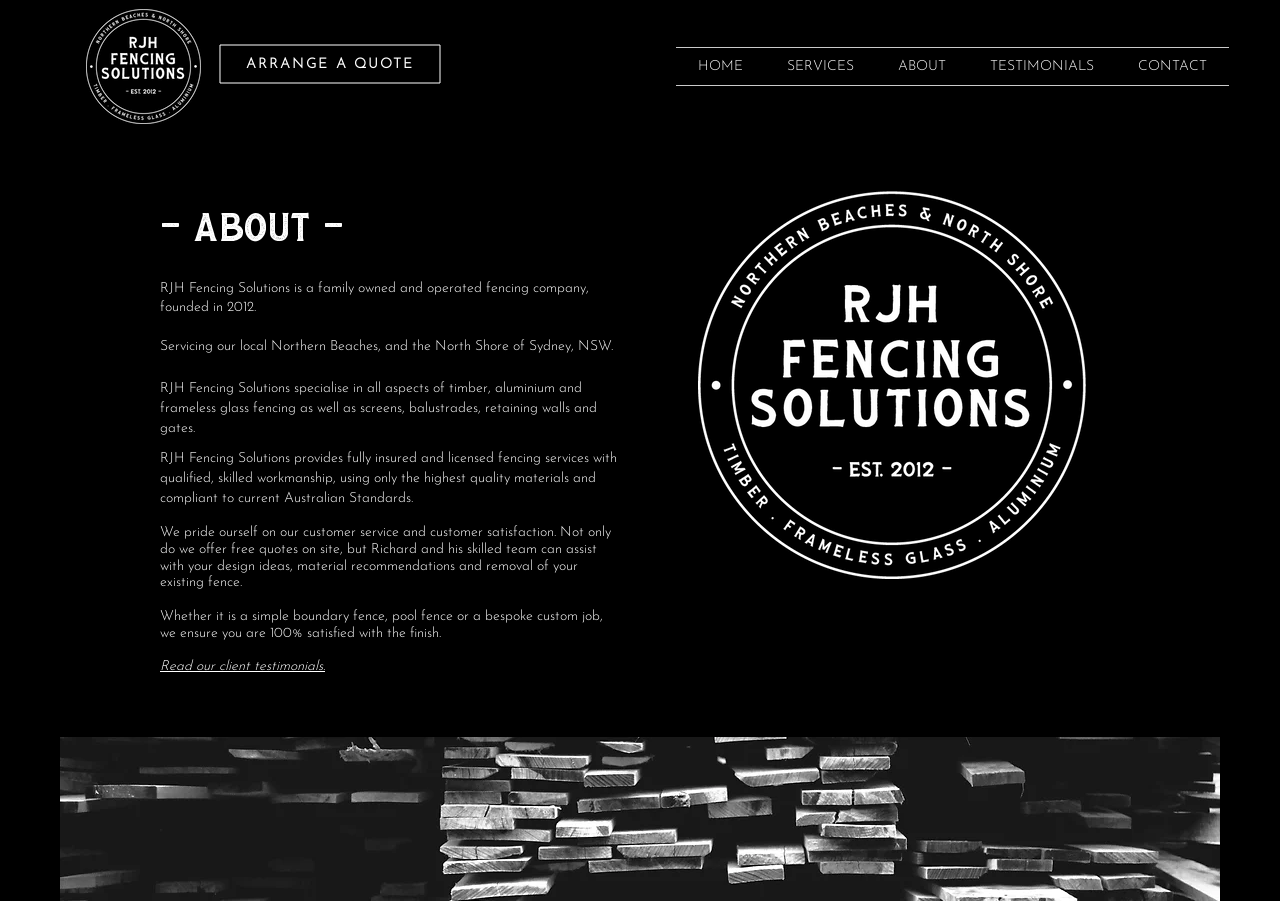Find the bounding box coordinates for the area that must be clicked to perform this action: "Contact 'RJH Fencing Solutions'".

[0.872, 0.053, 0.96, 0.094]